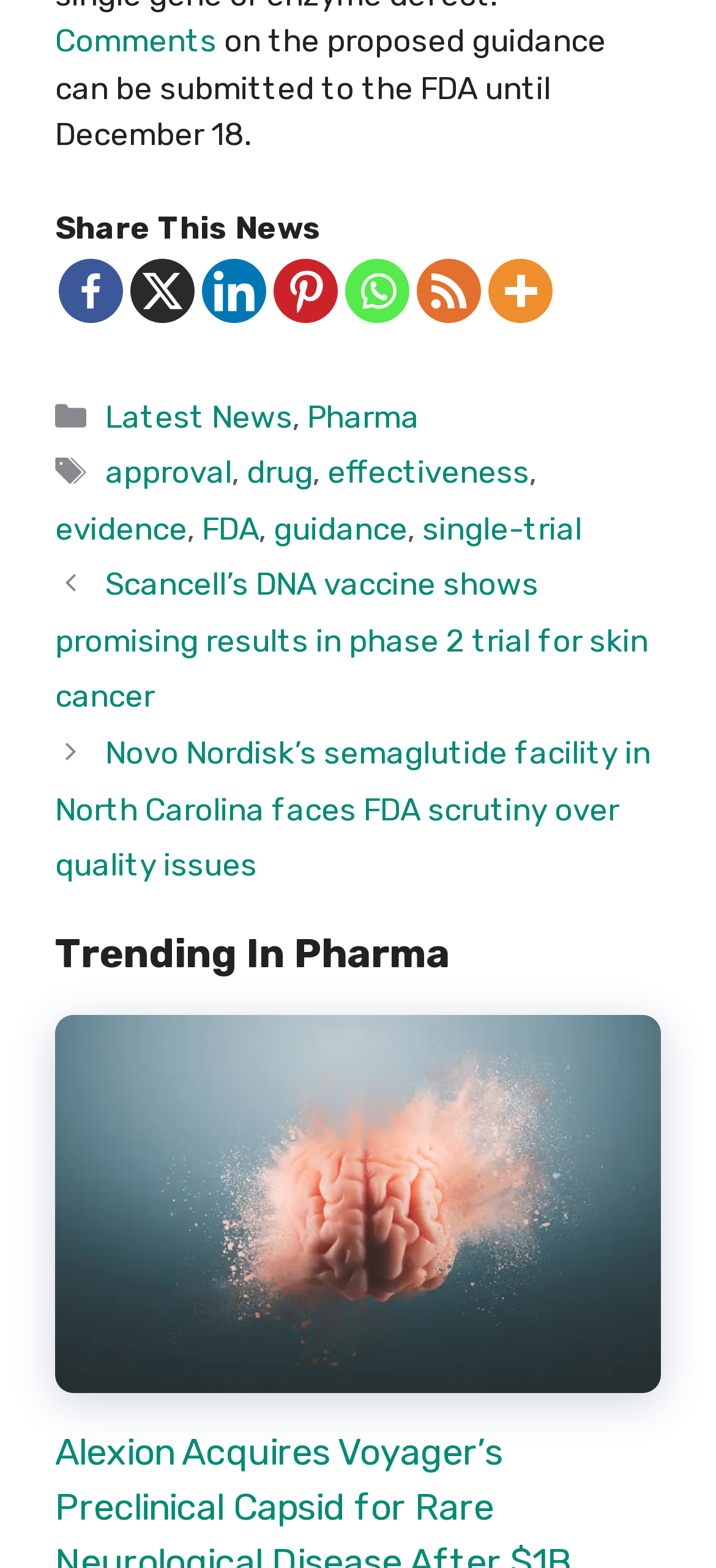Based on the element description guidance, identify the bounding box coordinates for the UI element. The coordinates should be in the format (top-left x, top-left y, bottom-right x, bottom-right y) and within the 0 to 1 range.

[0.382, 0.325, 0.569, 0.348]